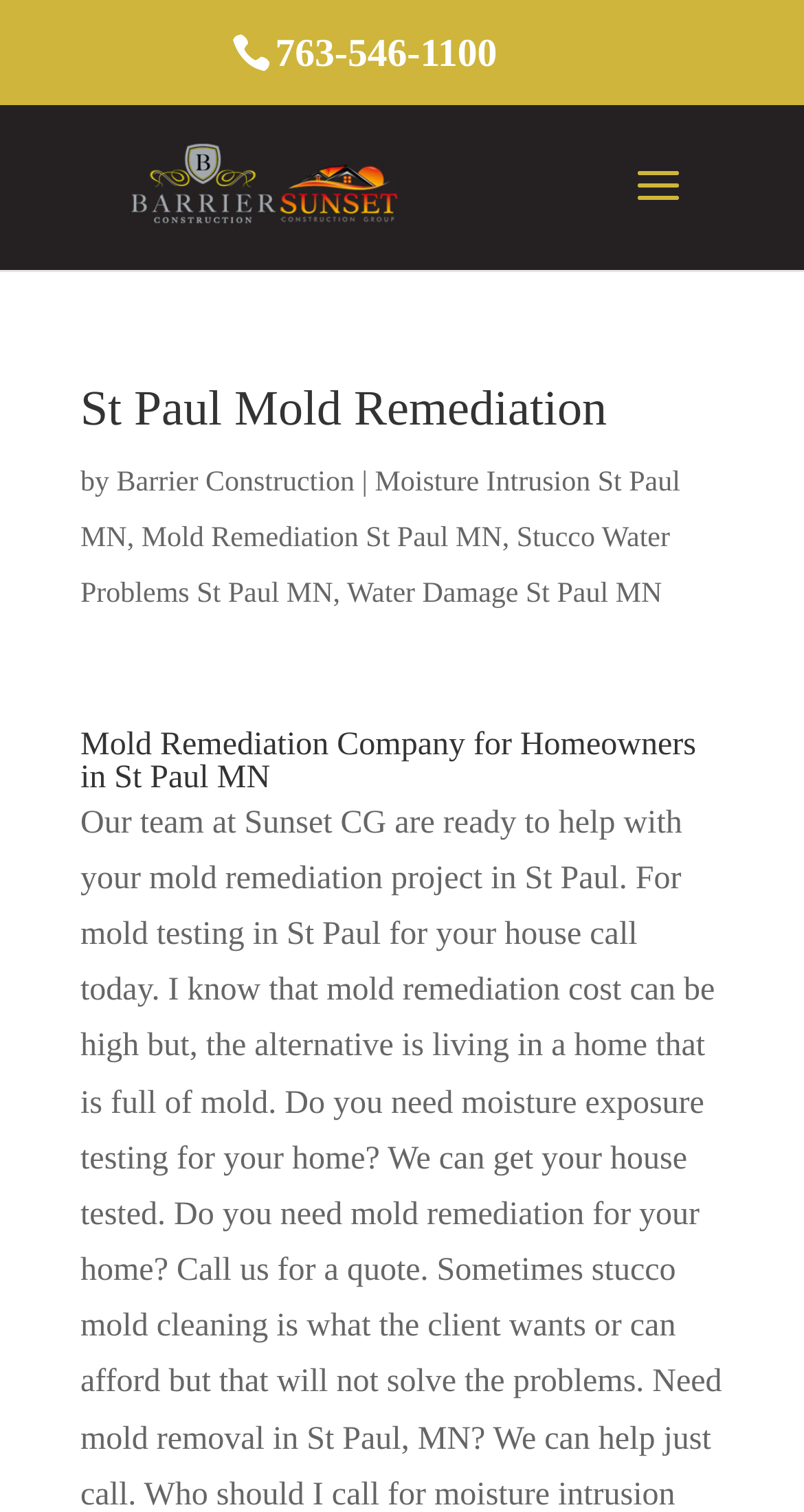Describe the webpage meticulously, covering all significant aspects.

The webpage is about St Paul Mold Remediation services provided by Sunset Construction - Barrier Construction. At the top, there is a phone number "763-546-1100" displayed prominently. Below the phone number, there is a logo of Sunset Construction - Barrier Construction, which is an image with a link to the company's website. 

To the right of the logo, there is a heading that reads "St Paul Mold Remediation" followed by the text "by Barrier Construction" and a link to the company's website. There are also links to related services, including "Moisture Intrusion St Paul MN", "Mold Remediation St Paul MN", "Stucco Water Problems St Paul MN", and "Water Damage St Paul MN", which are arranged horizontally and separated by commas.

Further down the page, there is a larger heading that reads "Mold Remediation Company for Homeowners in St Paul MN", which likely introduces the main content of the webpage.